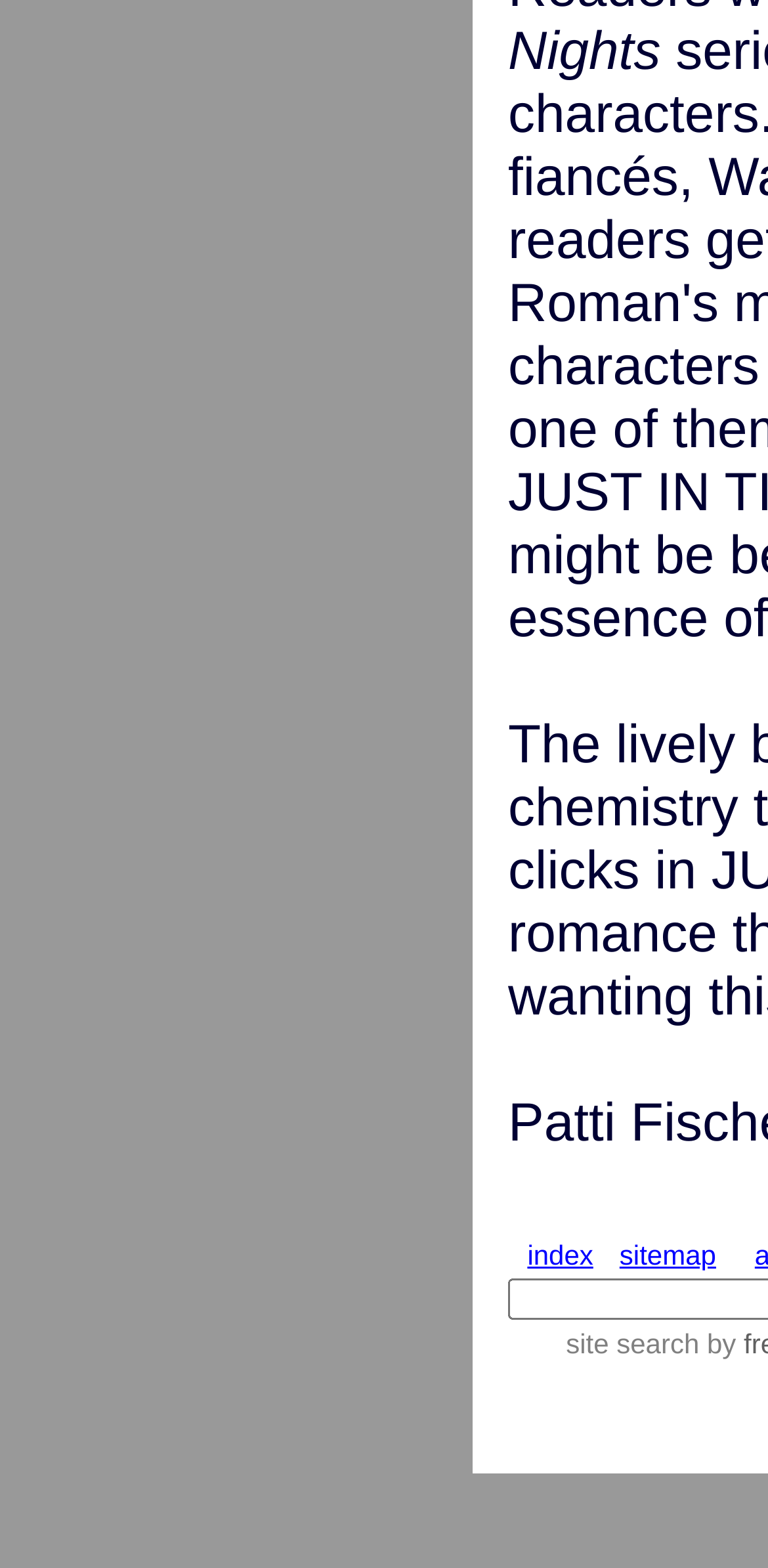From the element description site search, predict the bounding box coordinates of the UI element. The coordinates must be specified in the format (top-left x, top-left y, bottom-right x, bottom-right y) and should be within the 0 to 1 range.

[0.737, 0.847, 0.911, 0.867]